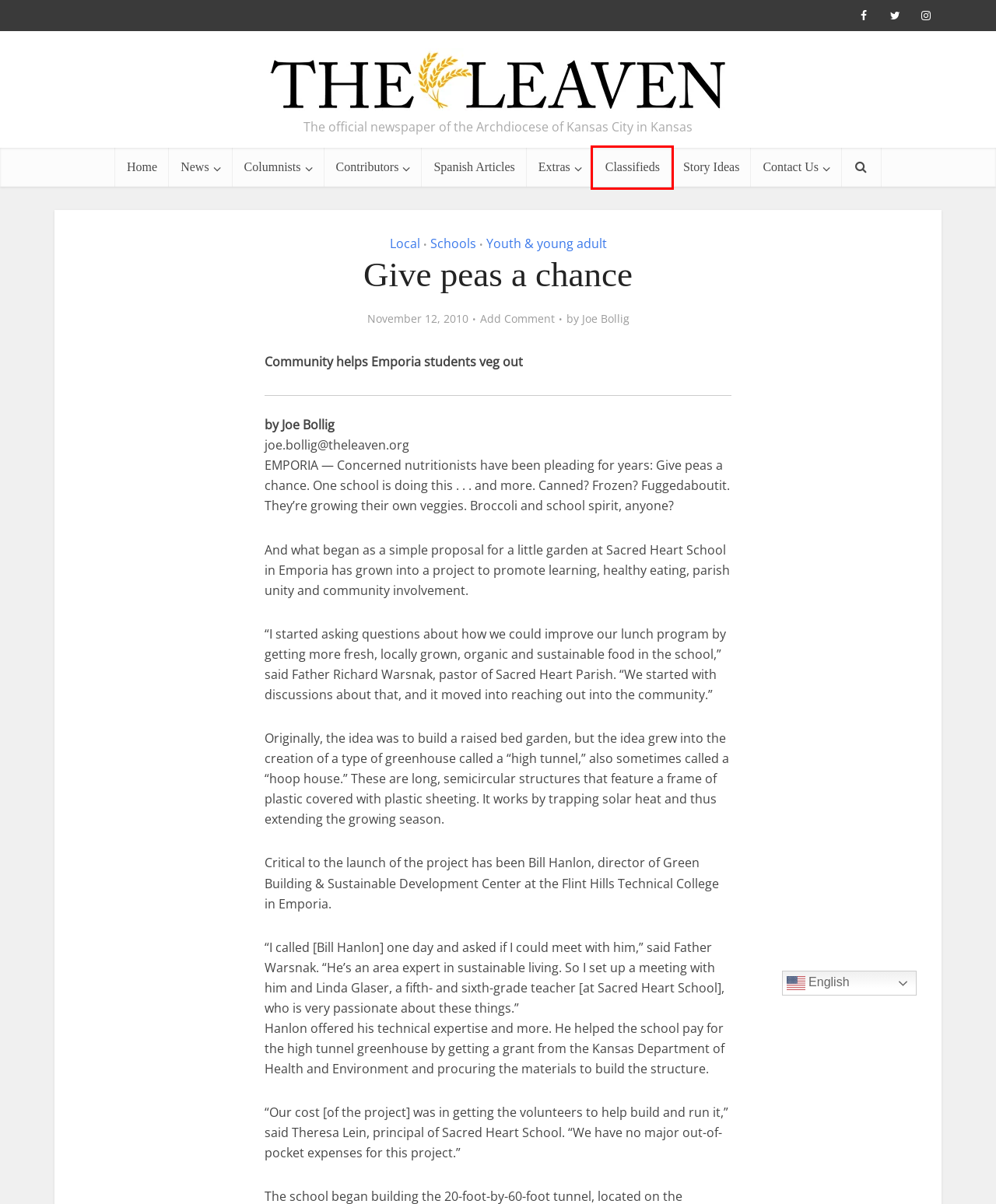Analyze the webpage screenshot with a red bounding box highlighting a UI element. Select the description that best matches the new webpage after clicking the highlighted element. Here are the options:
A. Columnists Archives - The Leaven Catholic Newspaper
B. Local Archives - The Leaven Catholic Newspaper
C. Story Ideas - The Leaven Catholic Newspaper
D. Contributors Archives - The Leaven Catholic Newspaper
E. Schools Archives - The Leaven Catholic Newspaper
F. Classifieds - The Leaven Catholic Newspaper
G. Joe Bollig, Author at The Leaven Catholic Newspaper
H. Youth & young adult Archives - The Leaven Catholic Newspaper

F